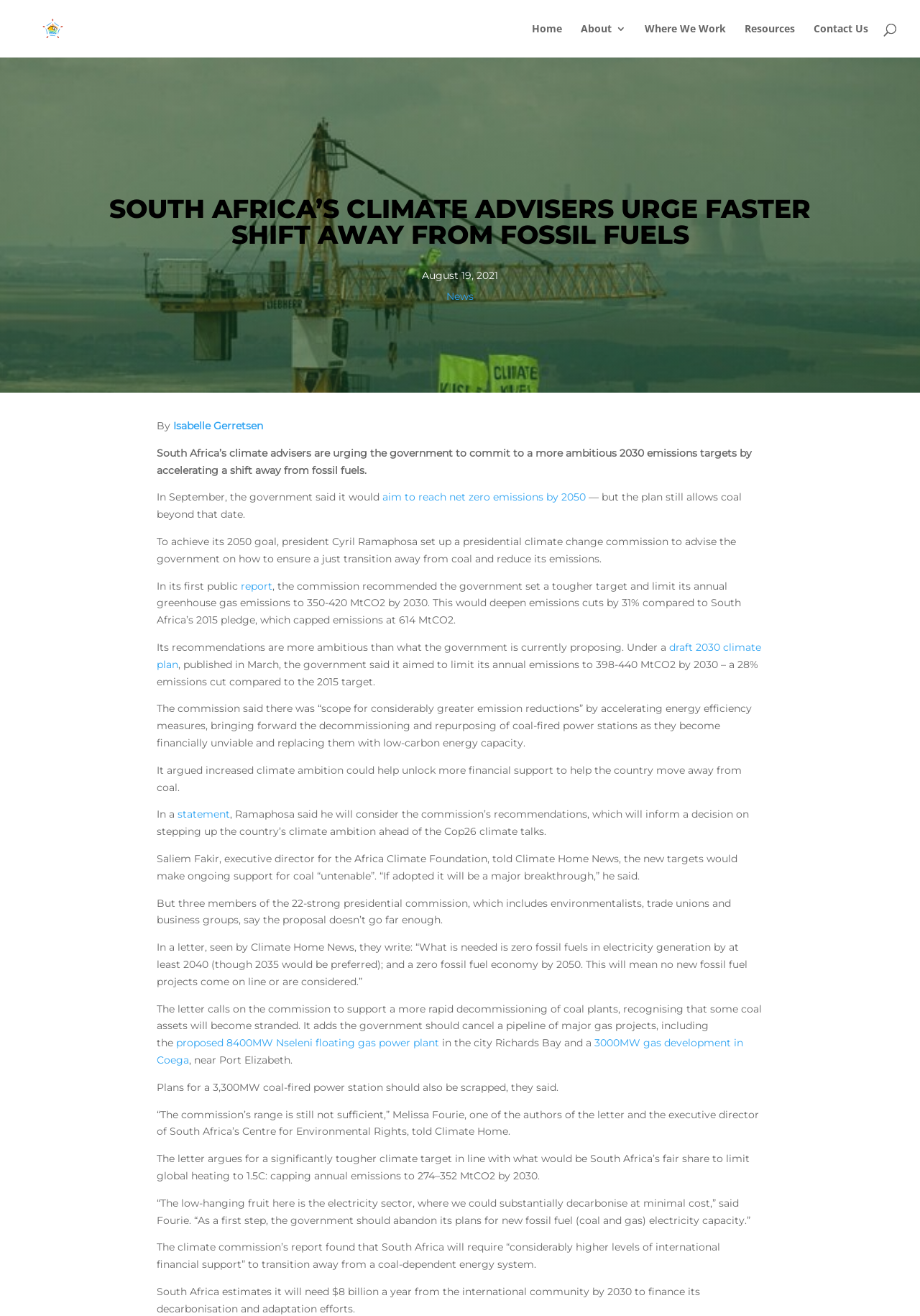Who is the president of South Africa?
We need a detailed and exhaustive answer to the question. Please elaborate.

The answer can be found in the text where it mentions 'President Cyril Ramaphosa set up a presidential climate change commission to advise the government on how to ensure a just transition away from coal and reduce its emissions.'